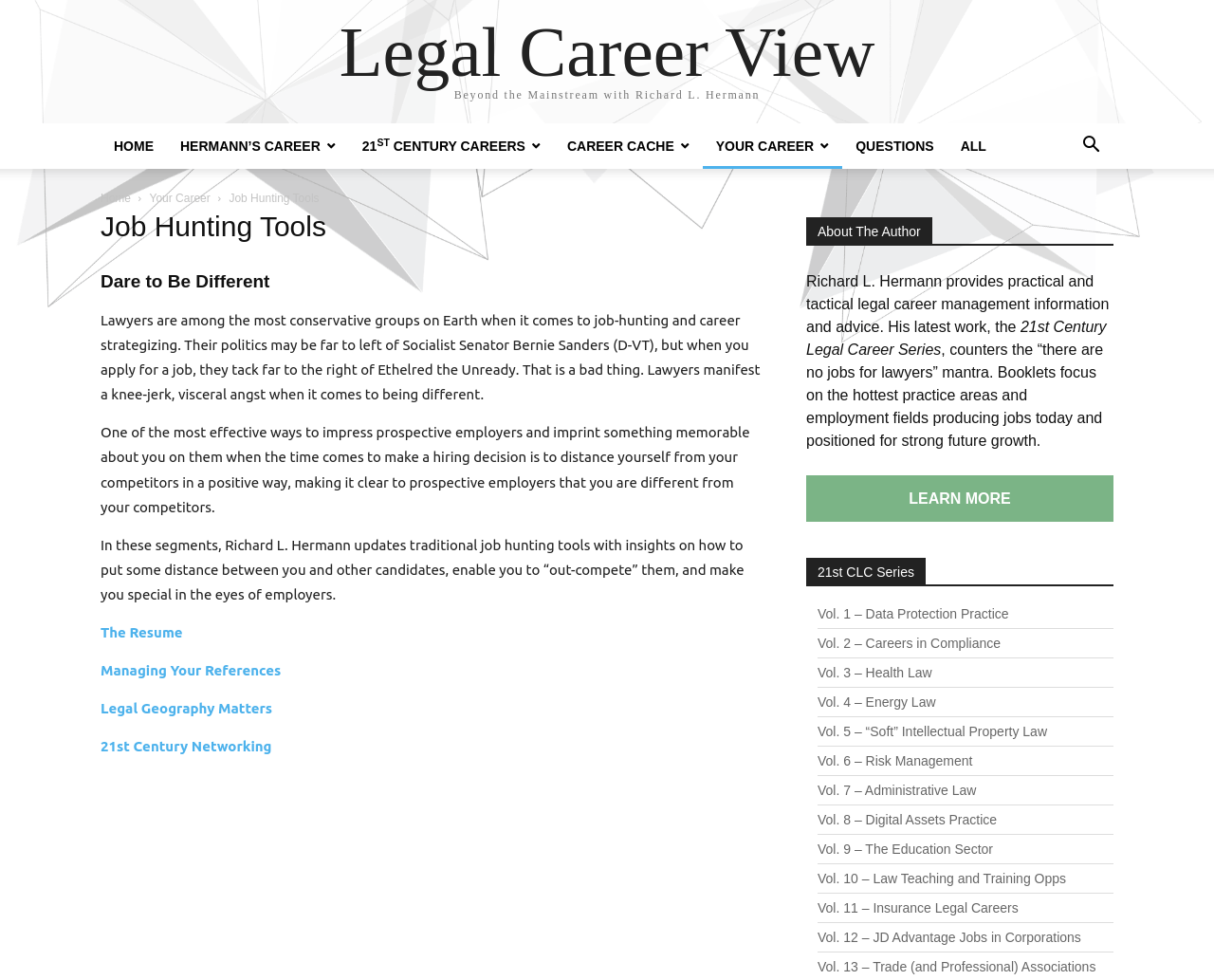Please find the bounding box coordinates of the element's region to be clicked to carry out this instruction: "Read about 21st Century Careers".

[0.287, 0.141, 0.456, 0.157]